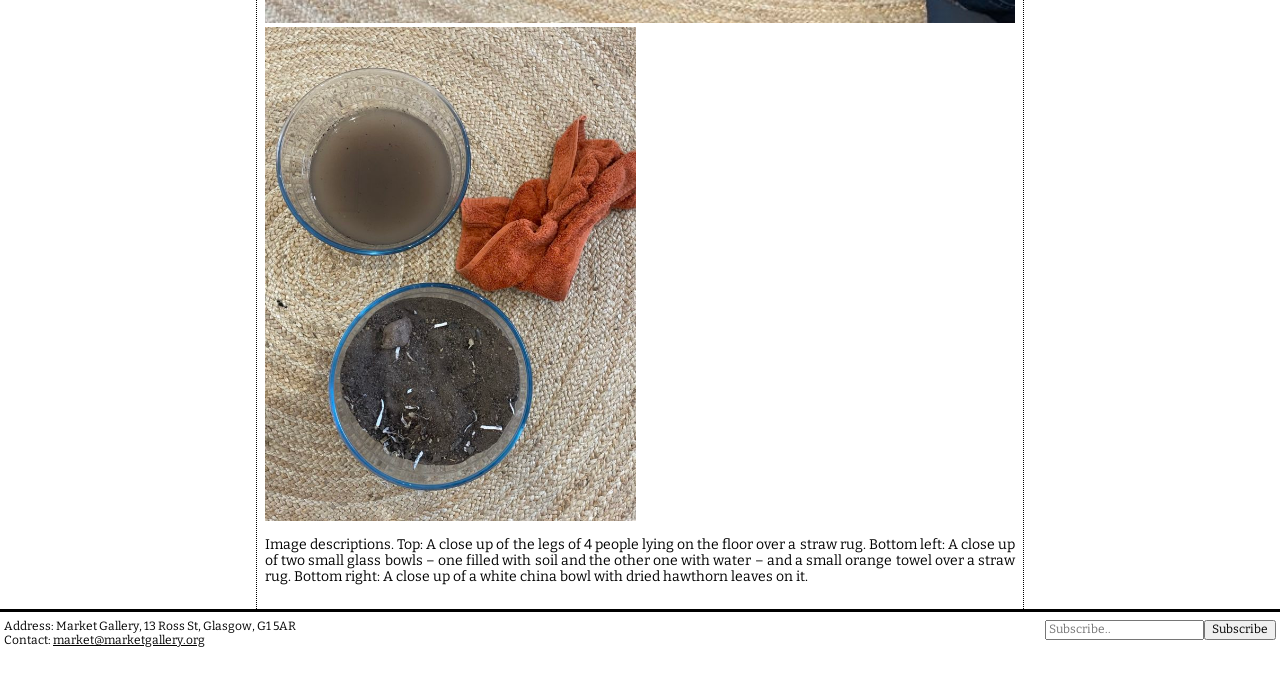How many images are on the webpage?
Look at the image and answer the question with a single word or phrase.

3